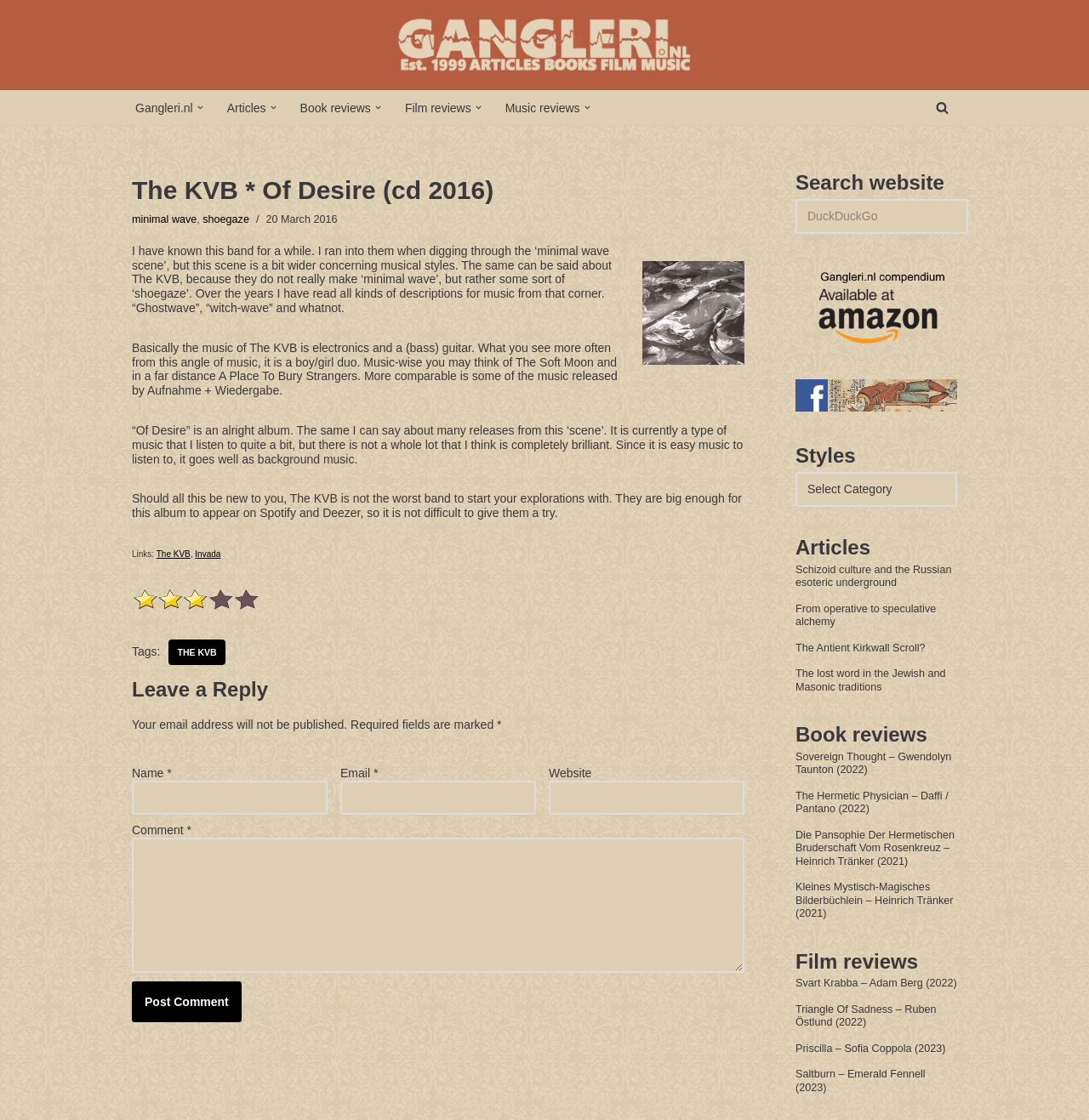Answer the following query concisely with a single word or phrase:
How many articles are listed in the 'Styles' section?

4